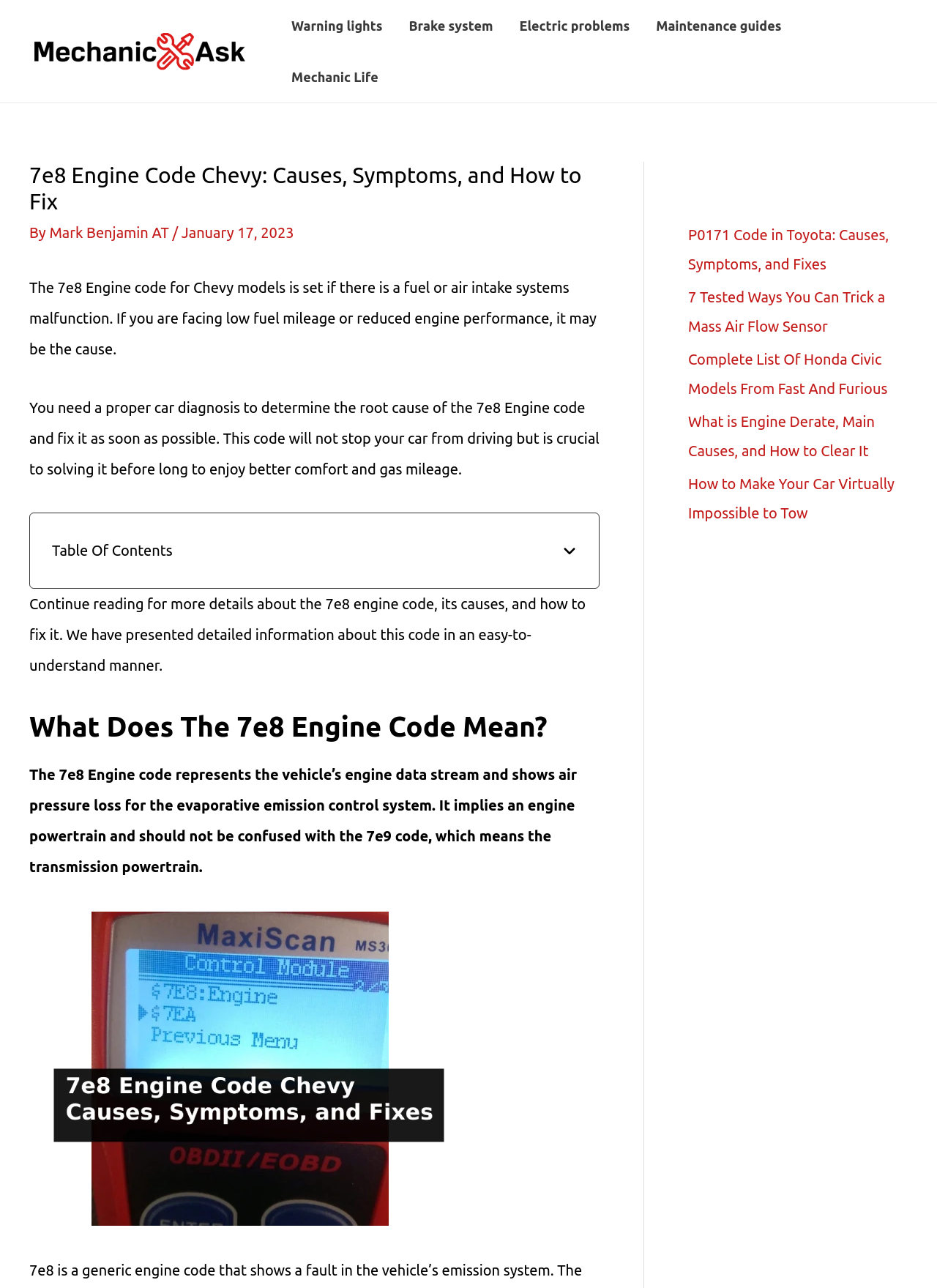Provide the bounding box coordinates of the HTML element described by the text: "Mark Benjamin AT". The coordinates should be in the format [left, top, right, bottom] with values between 0 and 1.

[0.053, 0.174, 0.184, 0.187]